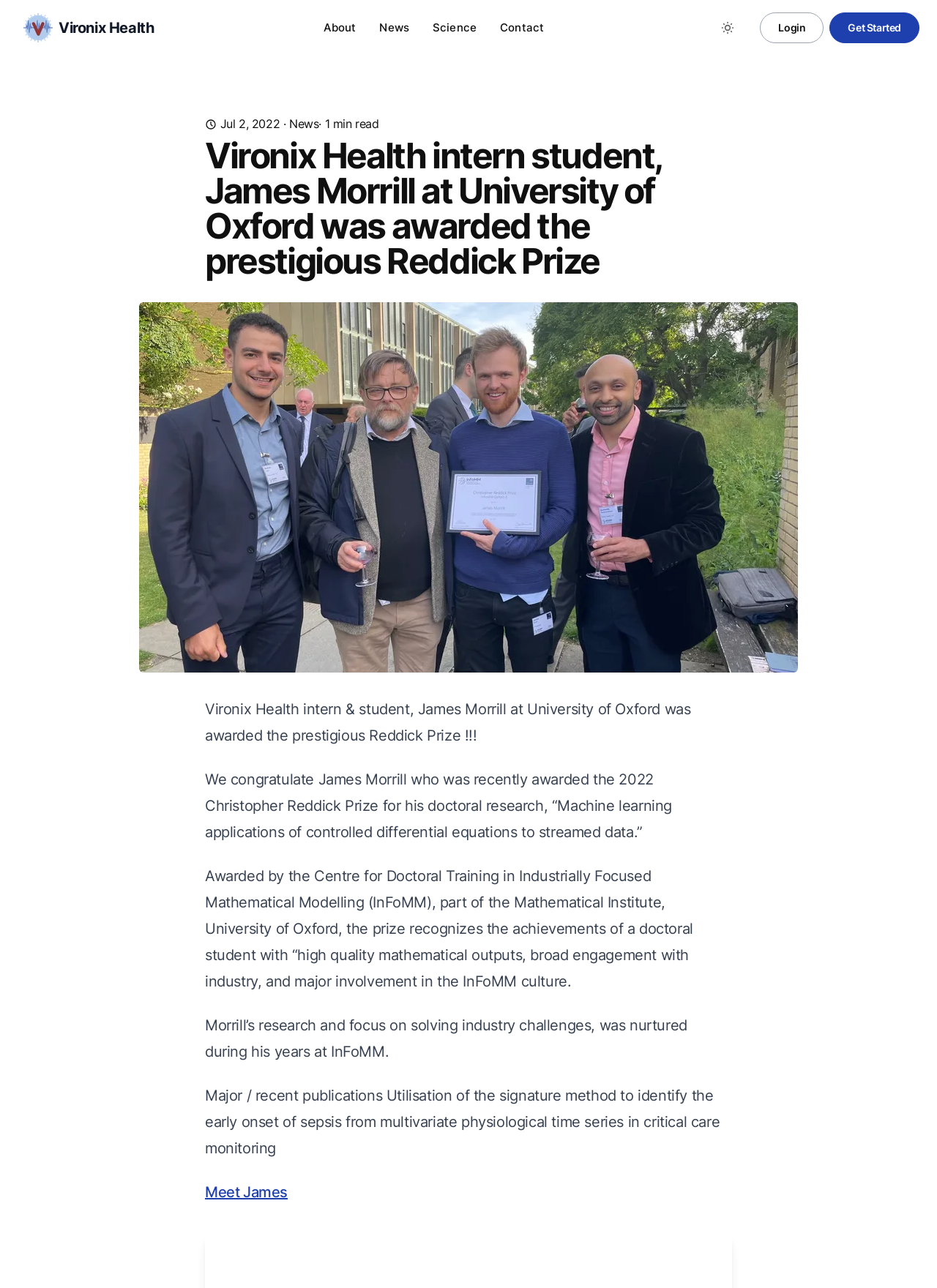Find the bounding box coordinates for the area that should be clicked to accomplish the instruction: "Toggle between Dark and Light mode".

[0.761, 0.01, 0.792, 0.033]